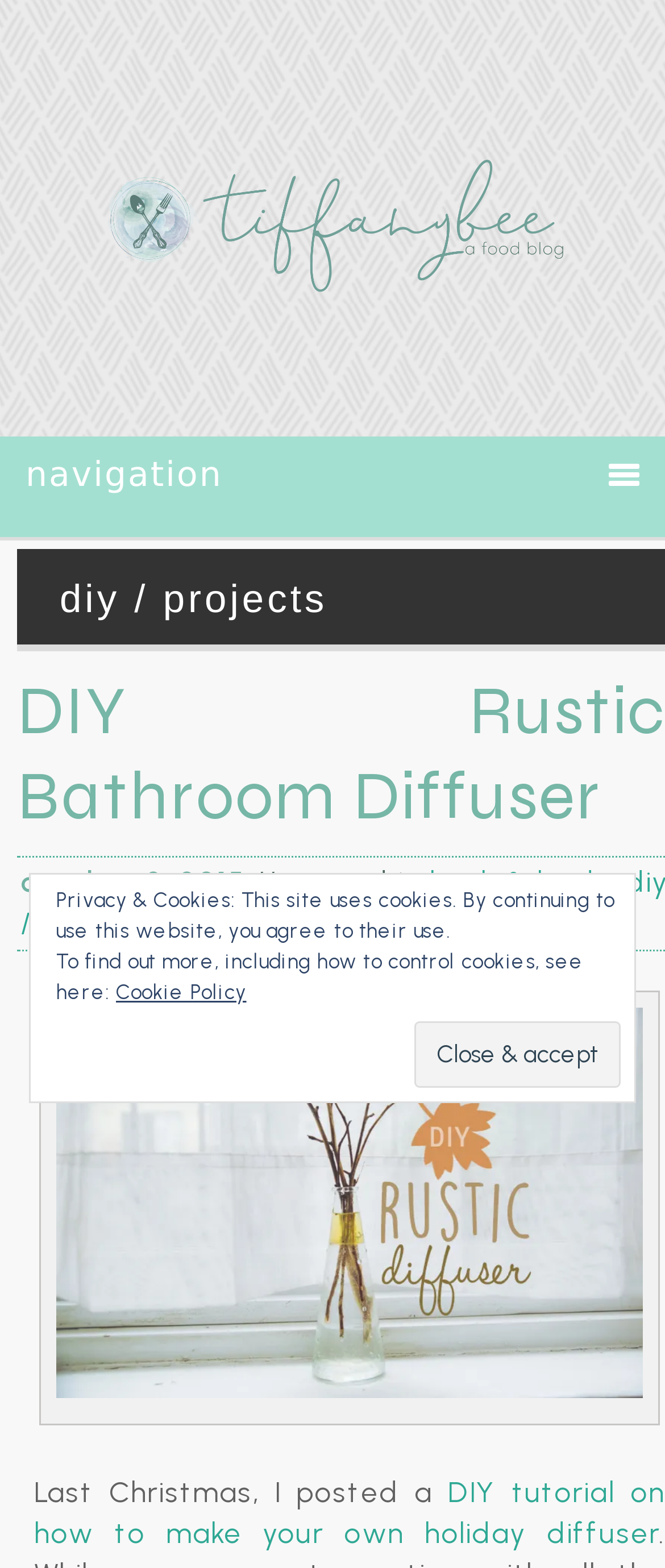Determine the bounding box for the UI element as described: "Cookie Policy". The coordinates should be represented as four float numbers between 0 and 1, formatted as [left, top, right, bottom].

[0.174, 0.625, 0.371, 0.64]